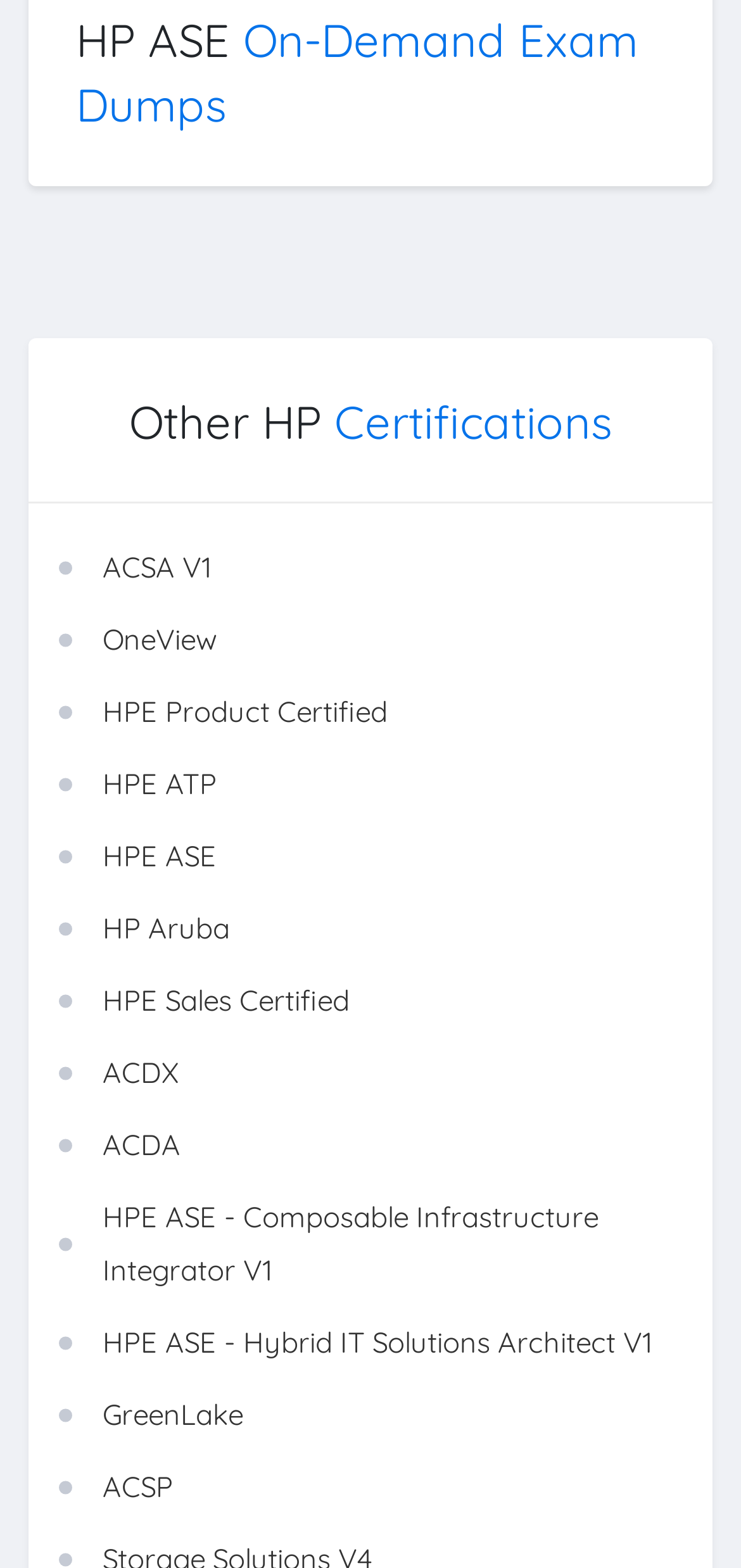Please find the bounding box coordinates of the section that needs to be clicked to achieve this instruction: "Explore HPE ASE - Composable Infrastructure Integrator V1".

[0.138, 0.765, 0.808, 0.822]